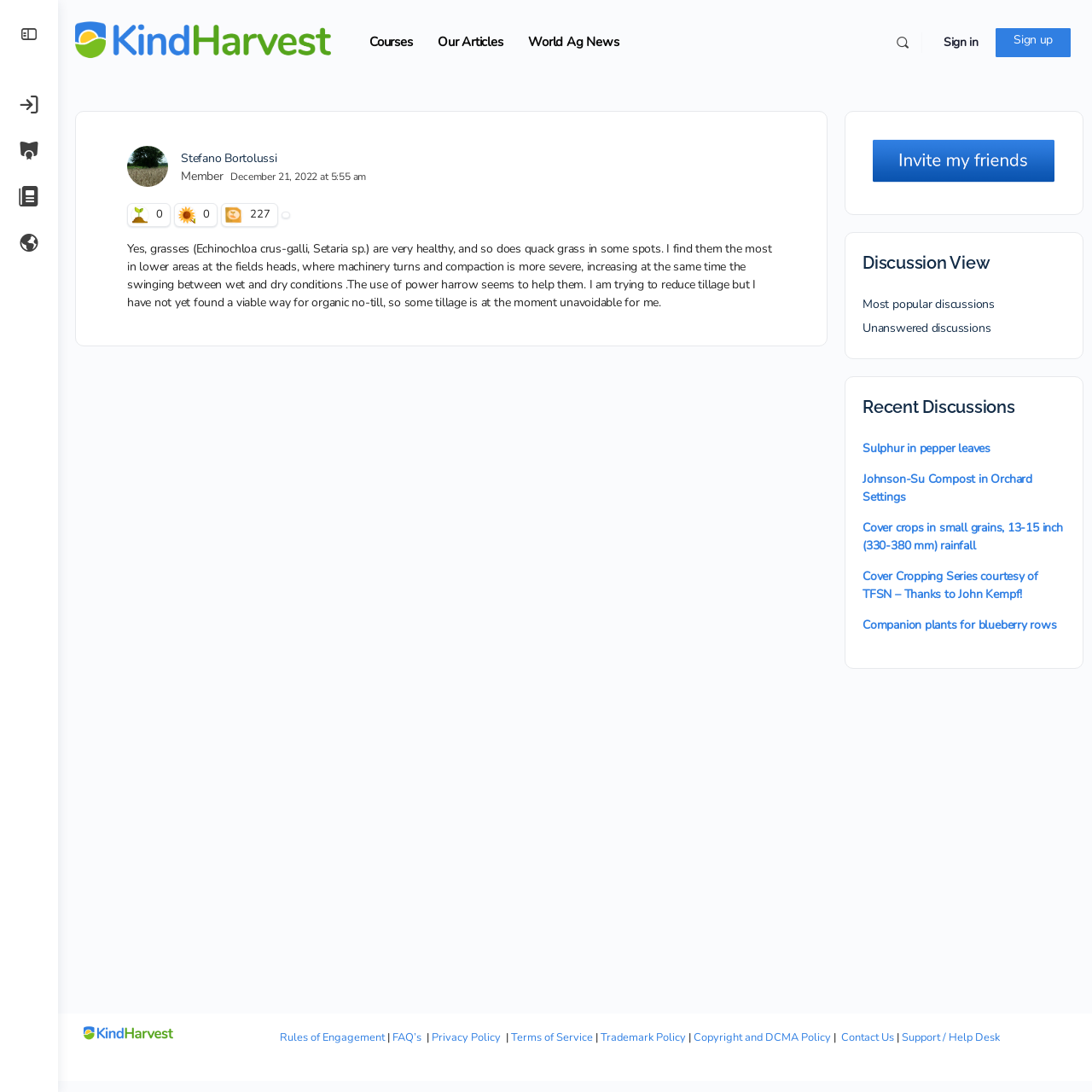Given the description "Johnson-Su Compost in Orchard Settings", provide the bounding box coordinates of the corresponding UI element.

[0.79, 0.431, 0.945, 0.462]